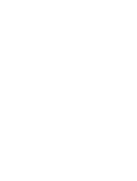What is the purpose of highlighting the executive team? Observe the screenshot and provide a one-word or short phrase answer.

Guiding strategic direction